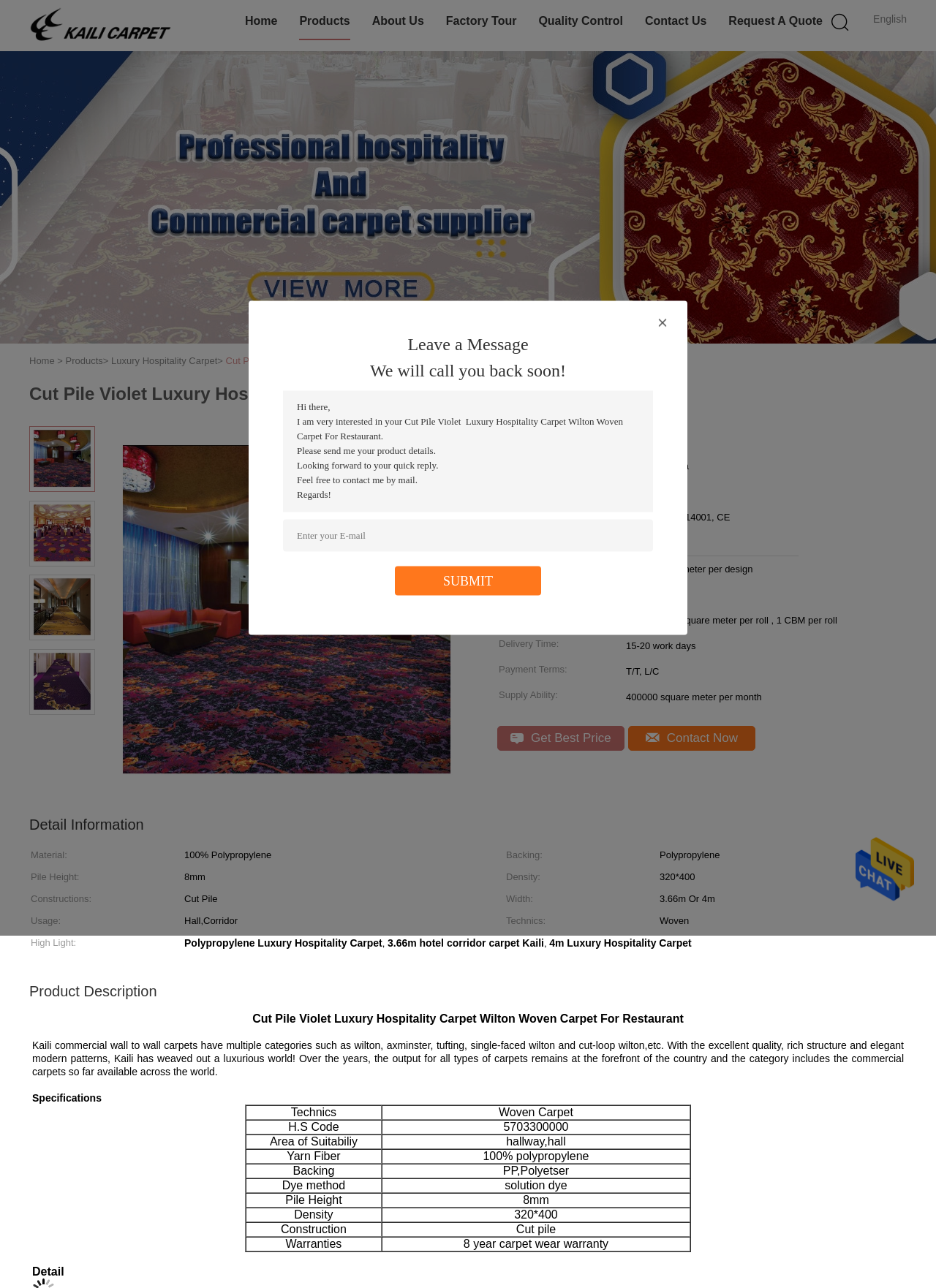Determine the primary headline of the webpage.

Cut Pile Violet Luxury Hospitality Carpet Wilton Woven Carpet For Restaurant